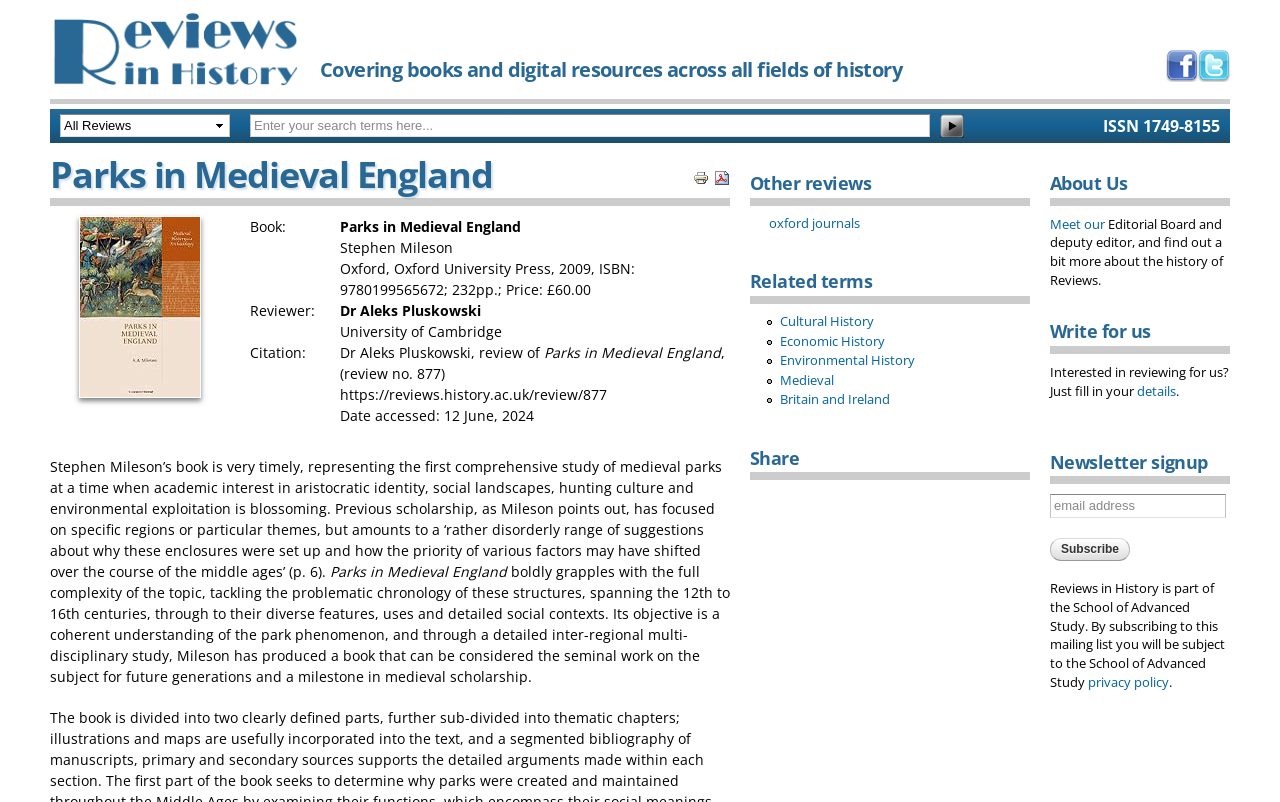Specify the bounding box coordinates of the element's area that should be clicked to execute the given instruction: "Like us on Facebook". The coordinates should be four float numbers between 0 and 1, i.e., [left, top, right, bottom].

[0.911, 0.077, 0.936, 0.101]